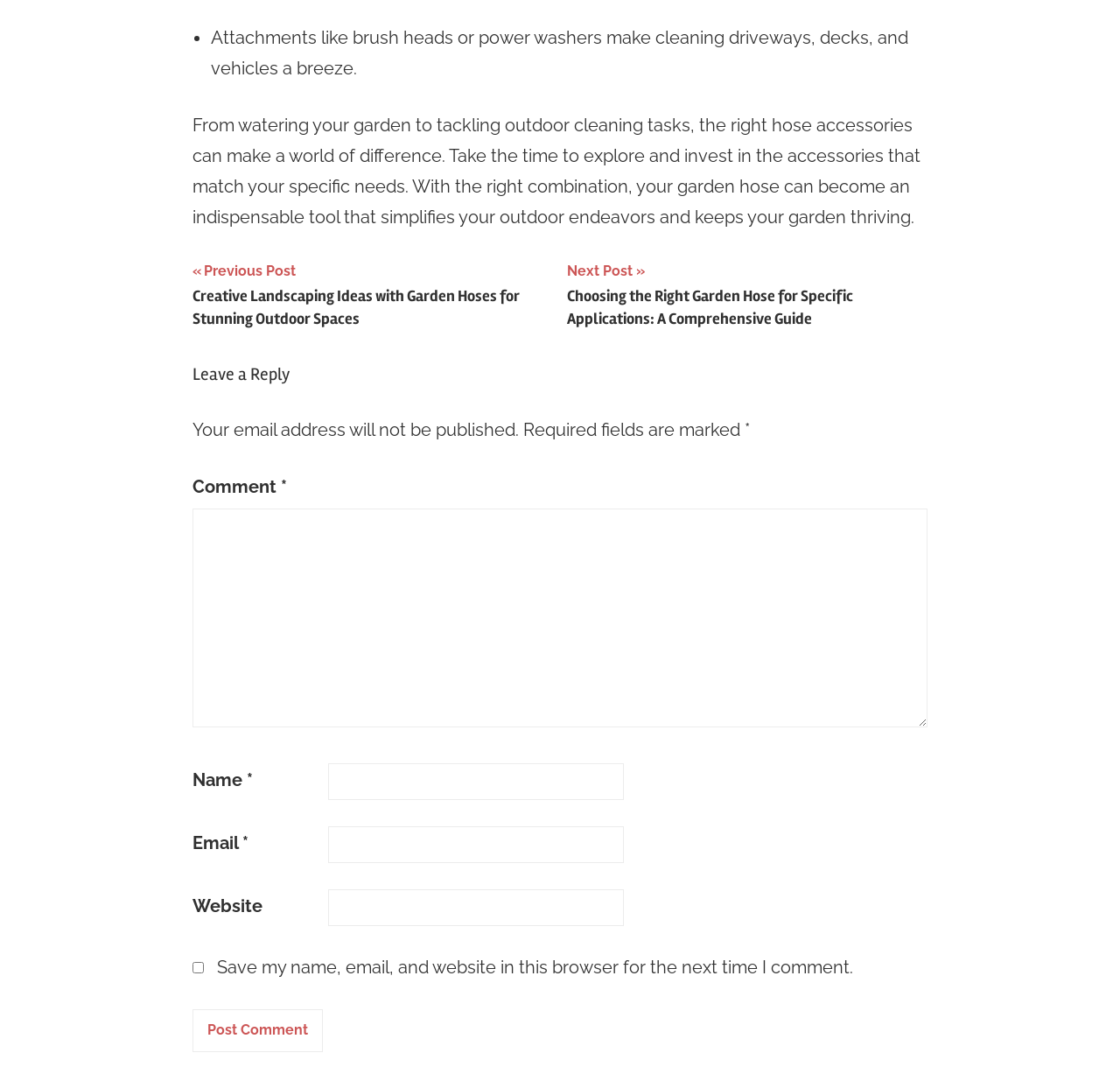What is the option to save user information for future comments?
Can you provide a detailed and comprehensive answer to the question?

The checkbox 'Save my name, email, and website in this browser for the next time I comment.' allows users to save their information for future comments, making it easier to comment on the website.